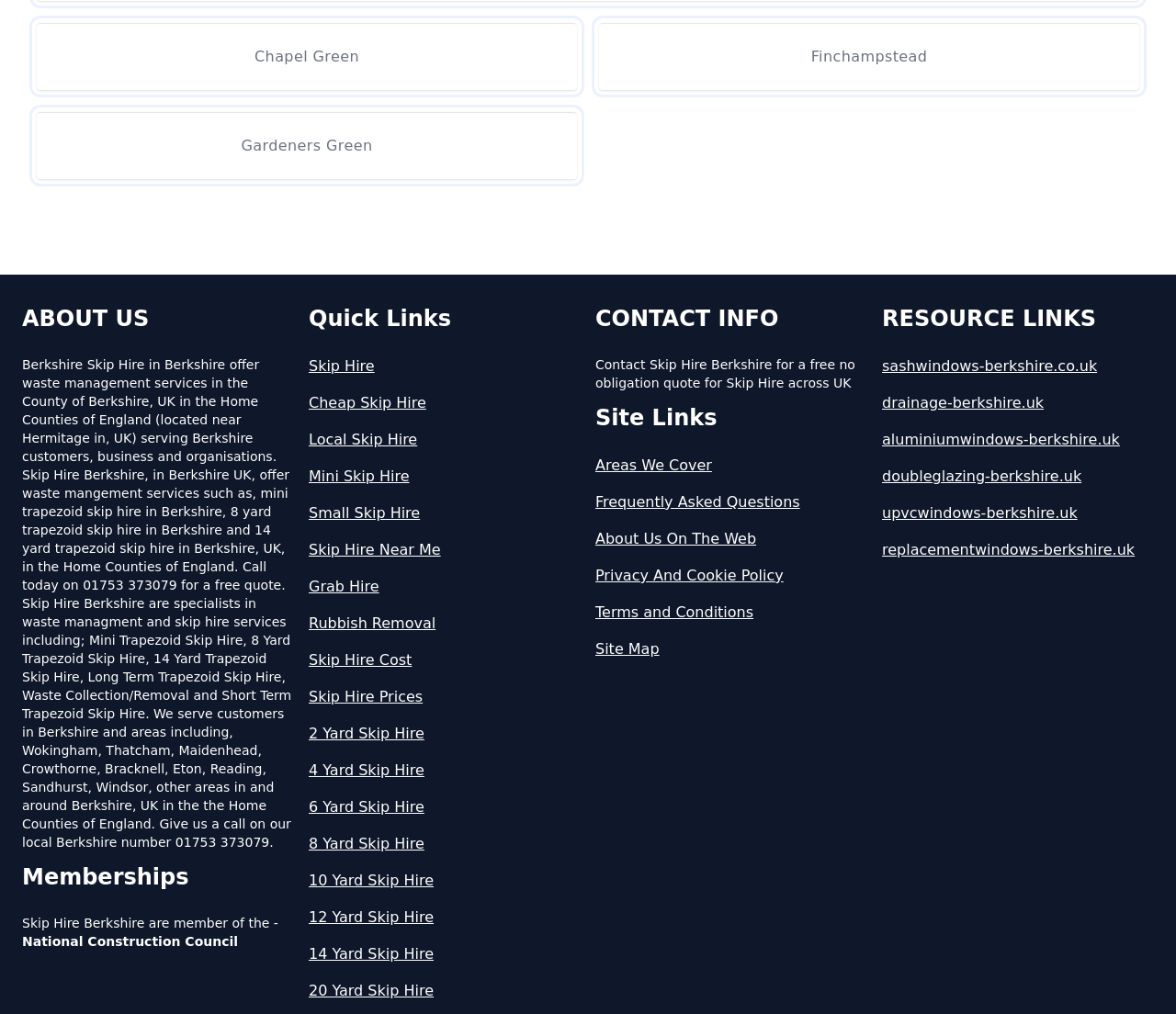Could you find the bounding box coordinates of the clickable area to complete this instruction: "Get information on Cheap Skip Hire"?

[0.262, 0.387, 0.494, 0.409]